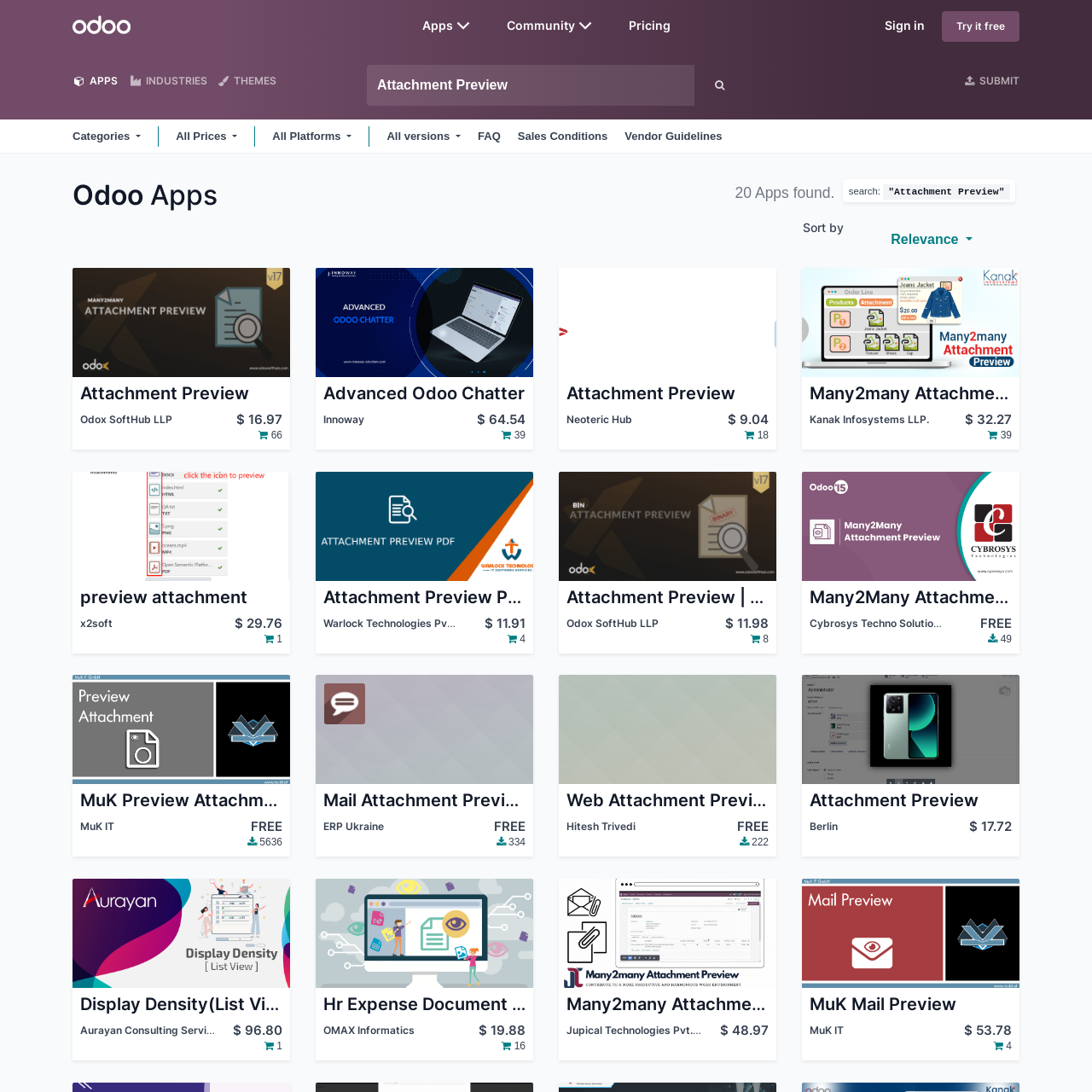Specify the bounding box coordinates for the region that must be clicked to perform the given instruction: "Sign in to the account".

[0.795, 0.0, 0.862, 0.047]